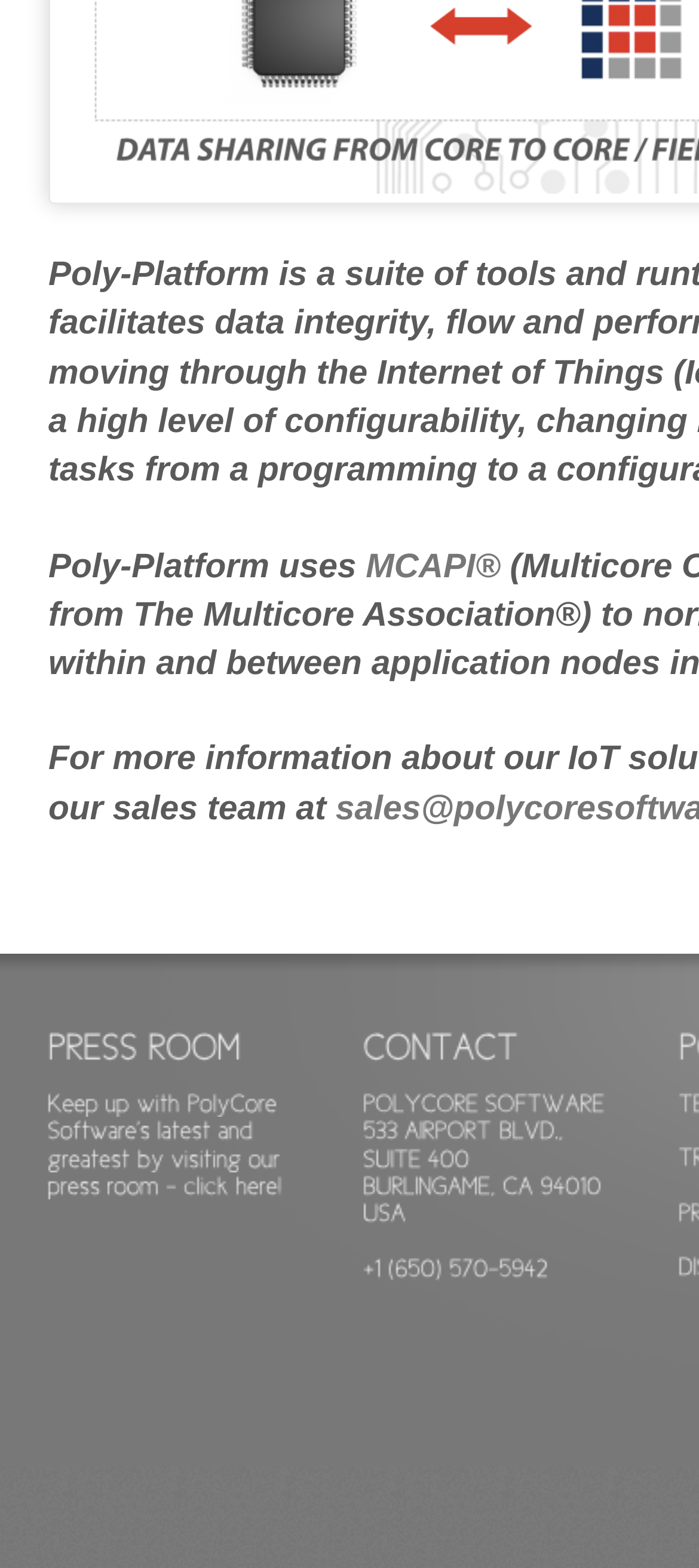Provide a one-word or brief phrase answer to the question:
What is the company name?

PolyCore Software